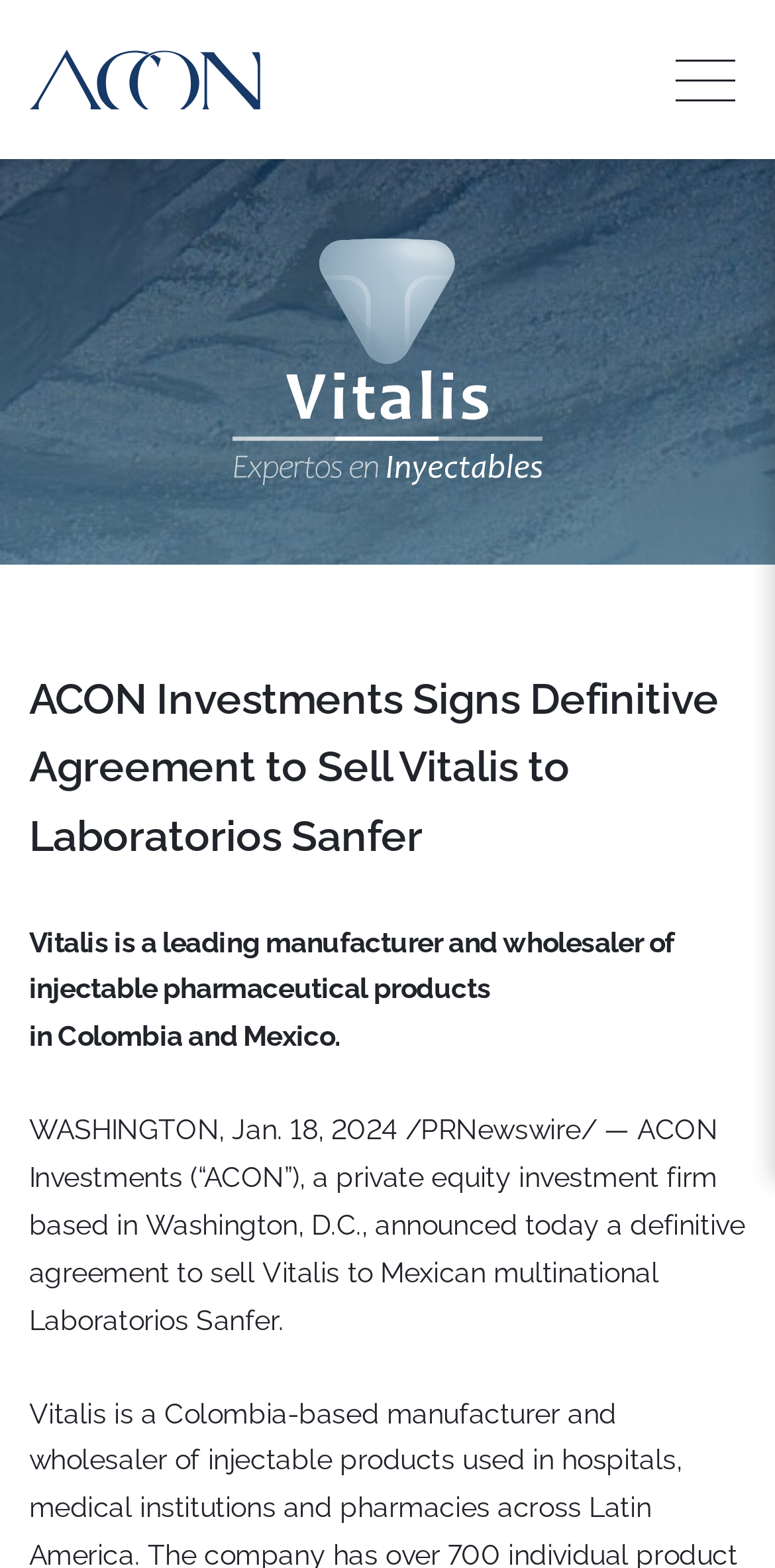Find and provide the bounding box coordinates for the UI element described with: "aria-label="Home Page"".

[0.037, 0.032, 0.335, 0.07]